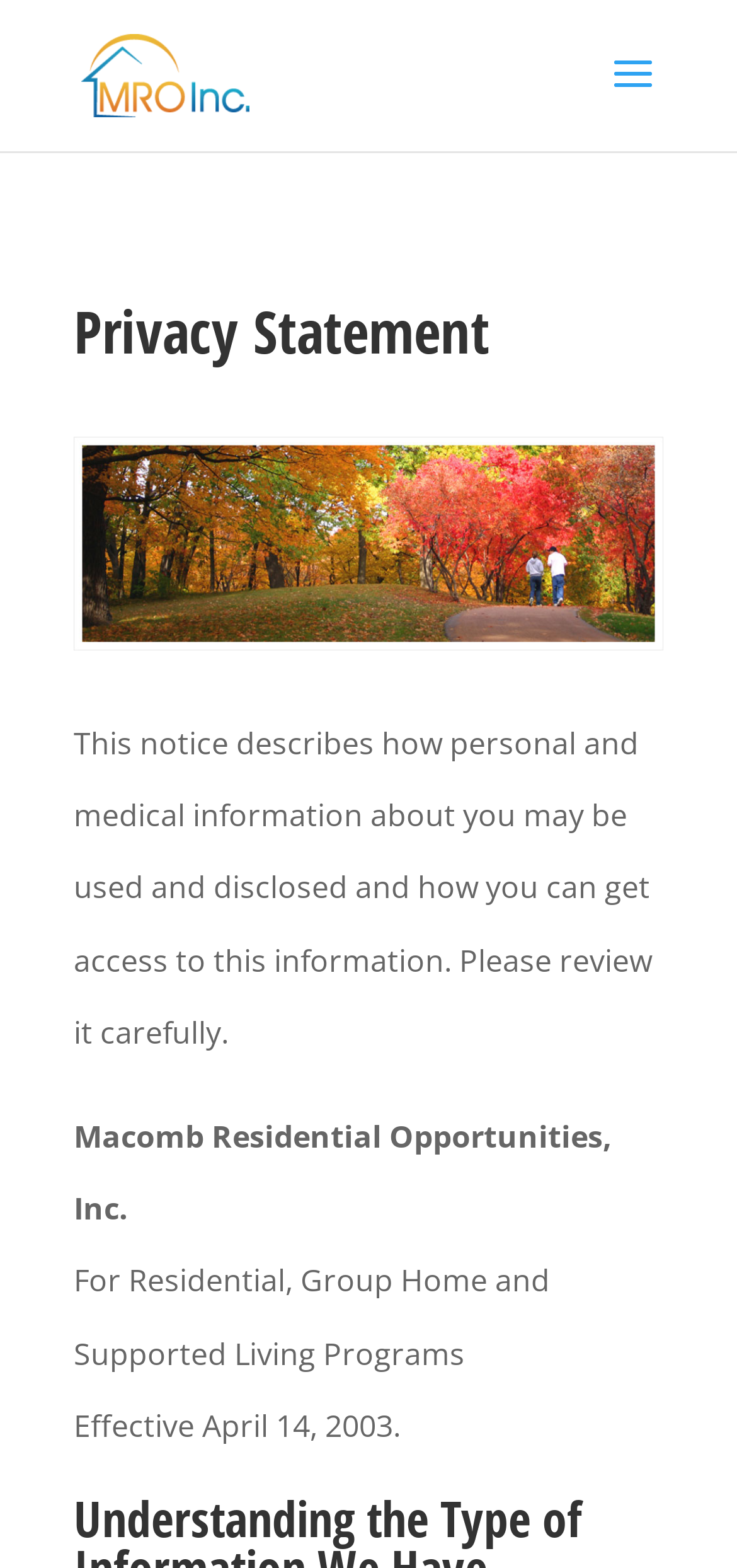Is there a search function on this page?
Kindly offer a detailed explanation using the data available in the image.

There is a search function on this page, which can be found at the top of the page, represented by an empty search box.